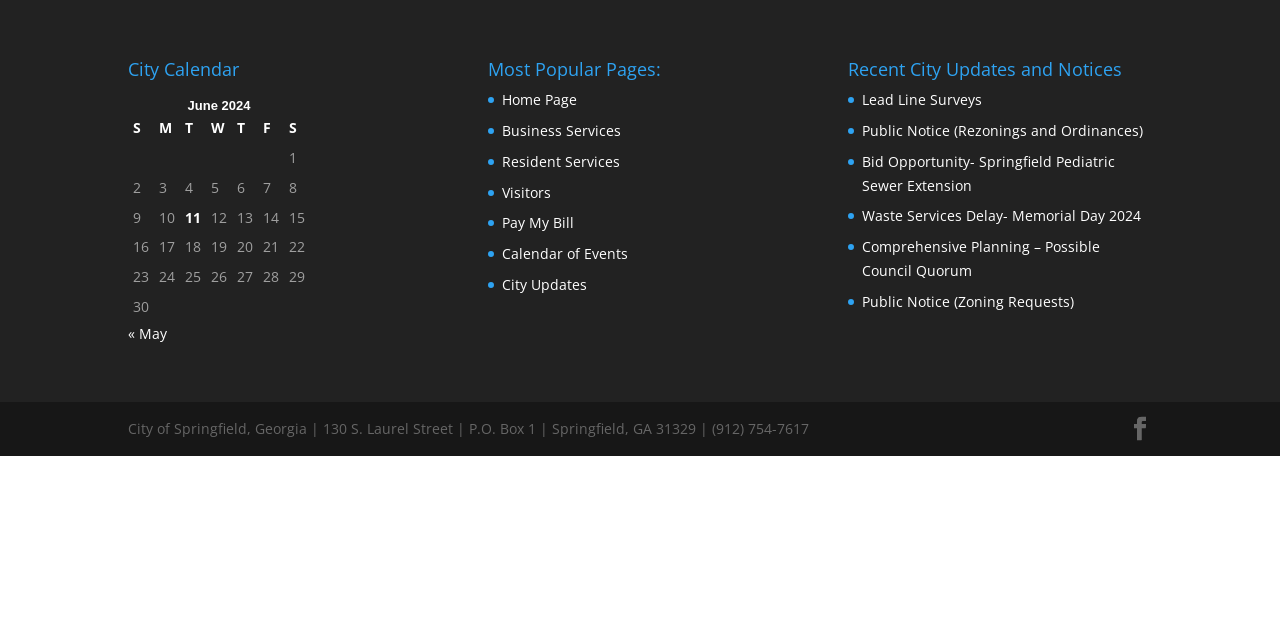Find the UI element described as: "Public Notice (Zoning Requests)" and predict its bounding box coordinates. Ensure the coordinates are four float numbers between 0 and 1, [left, top, right, bottom].

[0.674, 0.456, 0.839, 0.485]